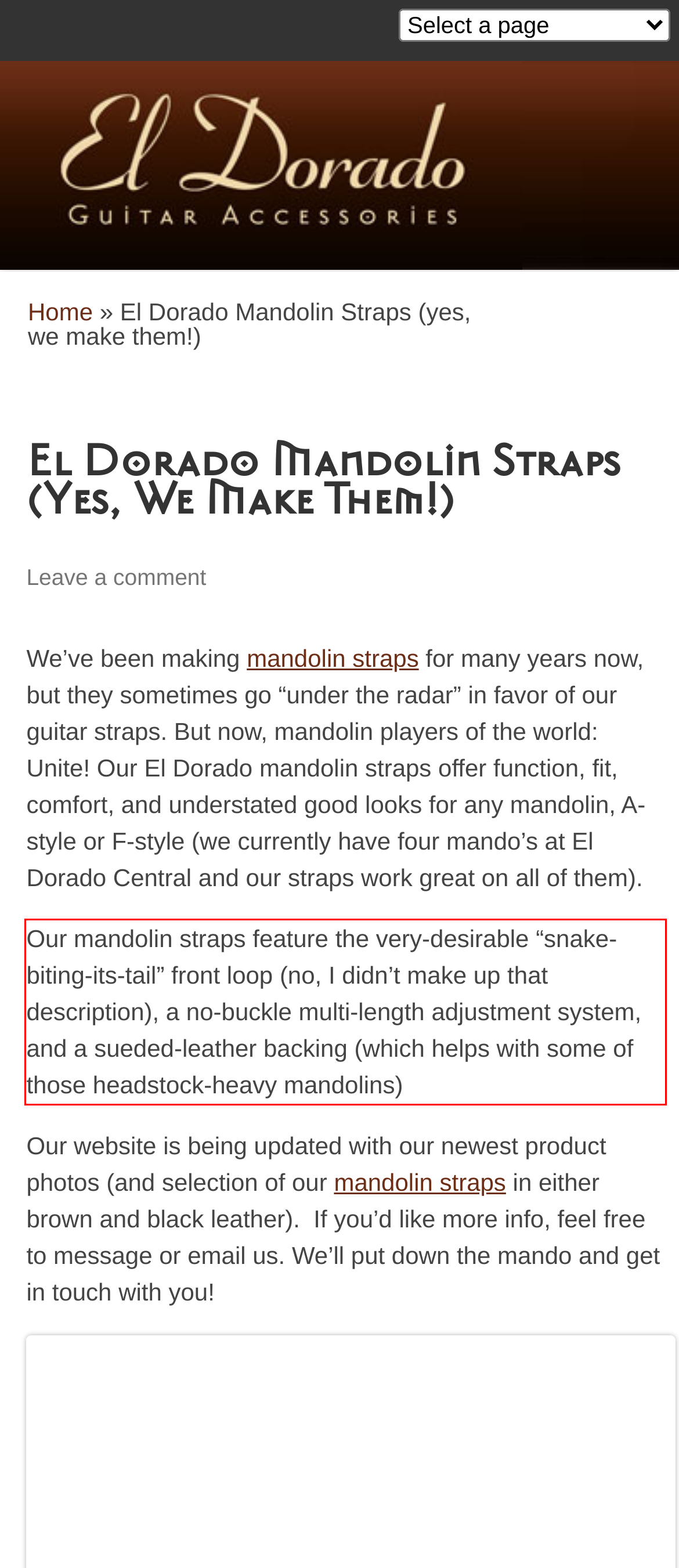Perform OCR on the text inside the red-bordered box in the provided screenshot and output the content.

Our mandolin straps feature the very-desirable “snake-biting-its-tail” front loop (no, I didn’t make up that description), a no-buckle multi-length adjustment system, and a sueded-leather backing (which helps with some of those headstock-heavy mandolins)